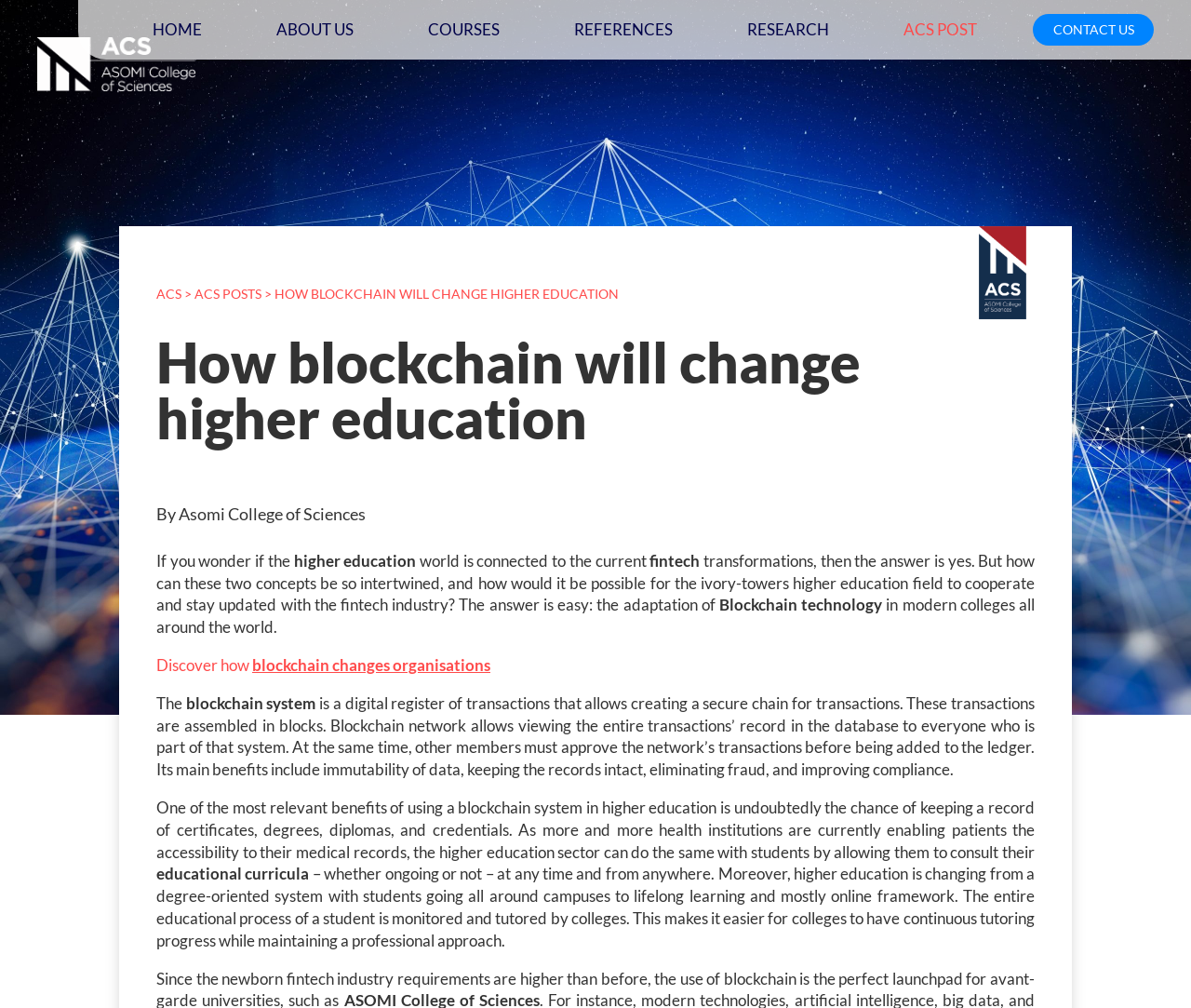Based on the element description: "Discover how blockchain changes organisations", identify the UI element and provide its bounding box coordinates. Use four float numbers between 0 and 1, [left, top, right, bottom].

[0.131, 0.65, 0.412, 0.669]